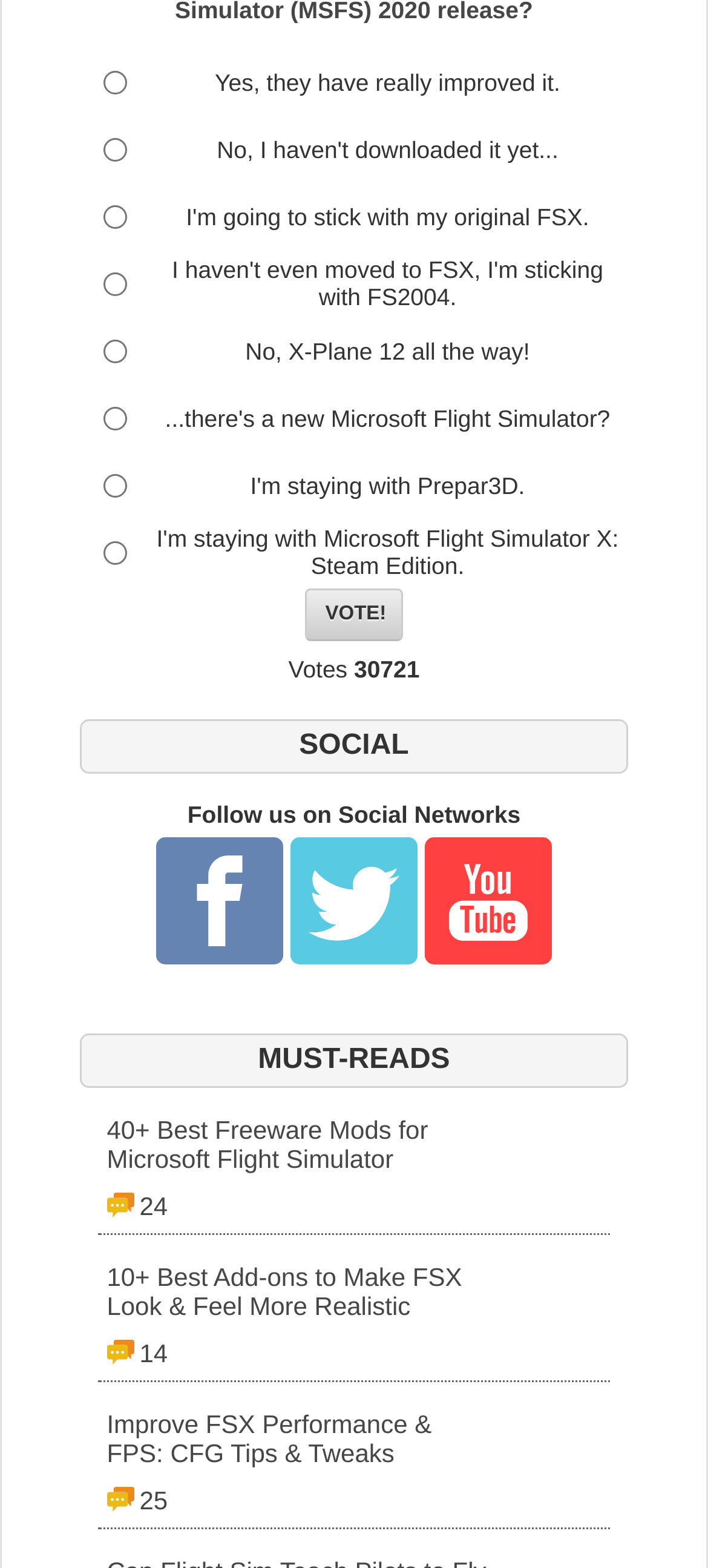Please identify the bounding box coordinates of the area I need to click to accomplish the following instruction: "Click 'Vote!' button".

[0.431, 0.375, 0.569, 0.409]